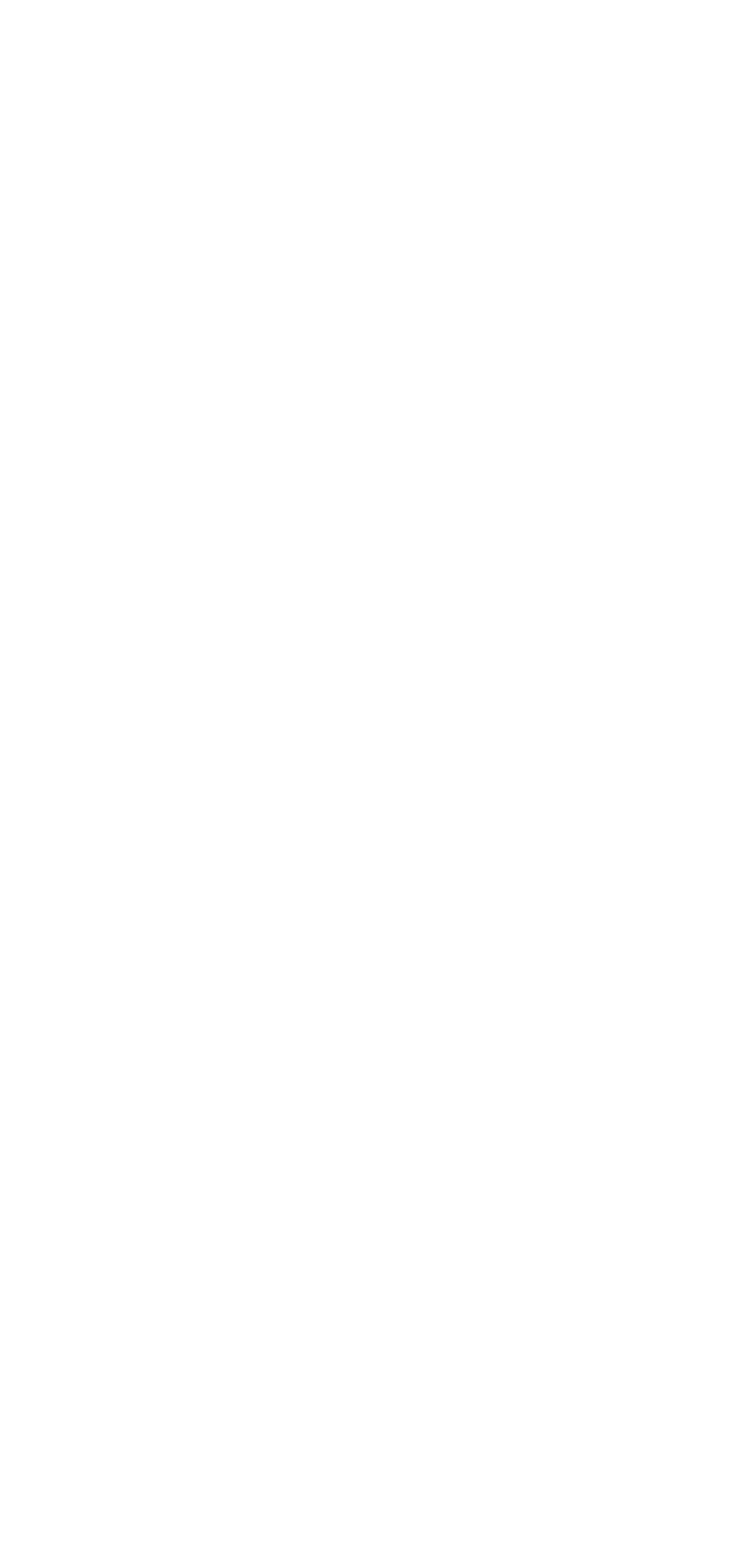Using the elements shown in the image, answer the question comprehensively: What is the title of the third article?

I looked at the third 'article' element [1083] and found a 'heading' element [2440] with the text 'The Top 10 Most Popular Action Movies On Netflix', which suggests that the title of the third article is 'The Top 10 Most Popular Action Movies On Netflix'.